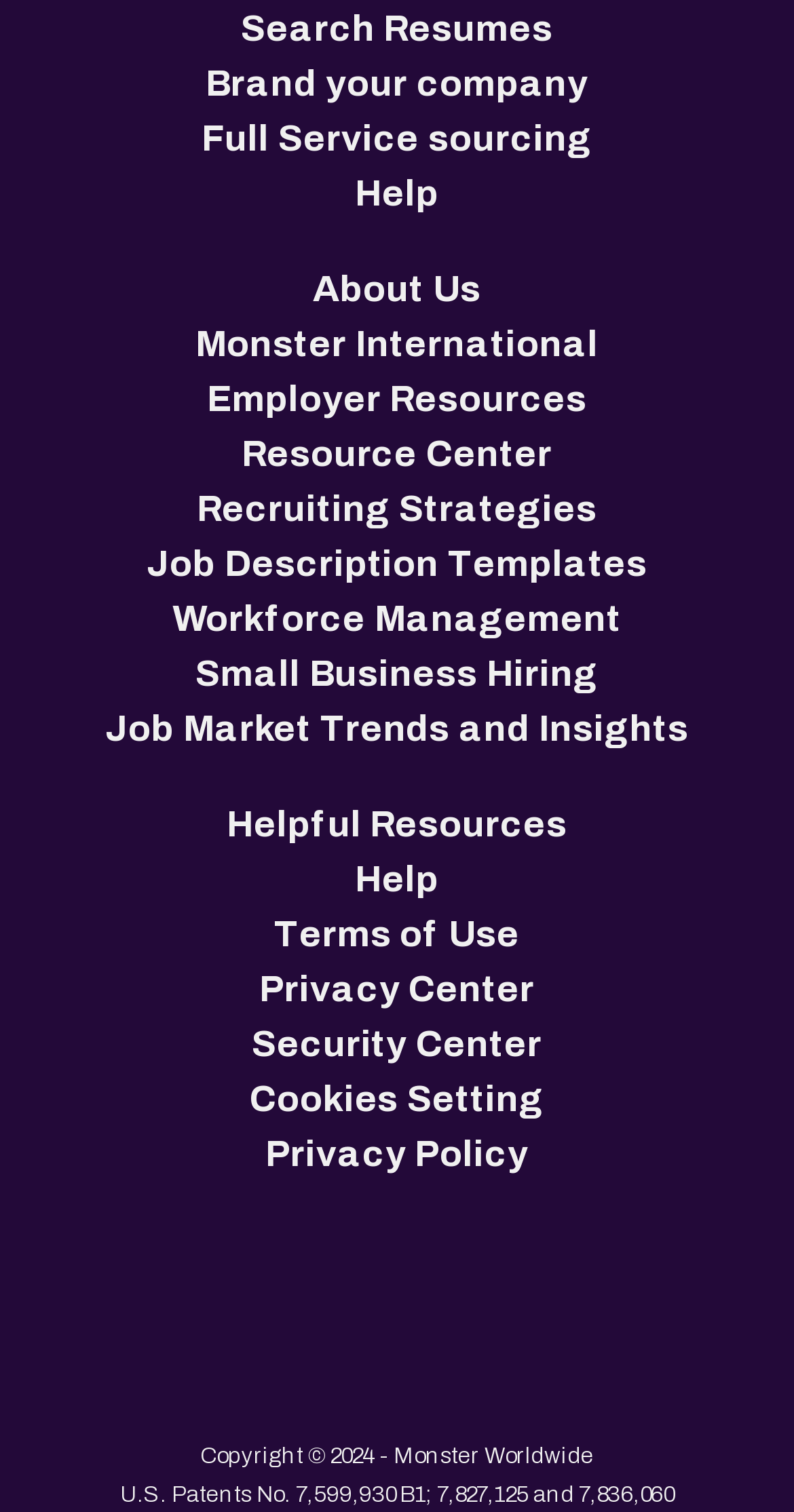Show the bounding box coordinates of the element that should be clicked to complete the task: "Get help".

[0.447, 0.111, 0.553, 0.147]